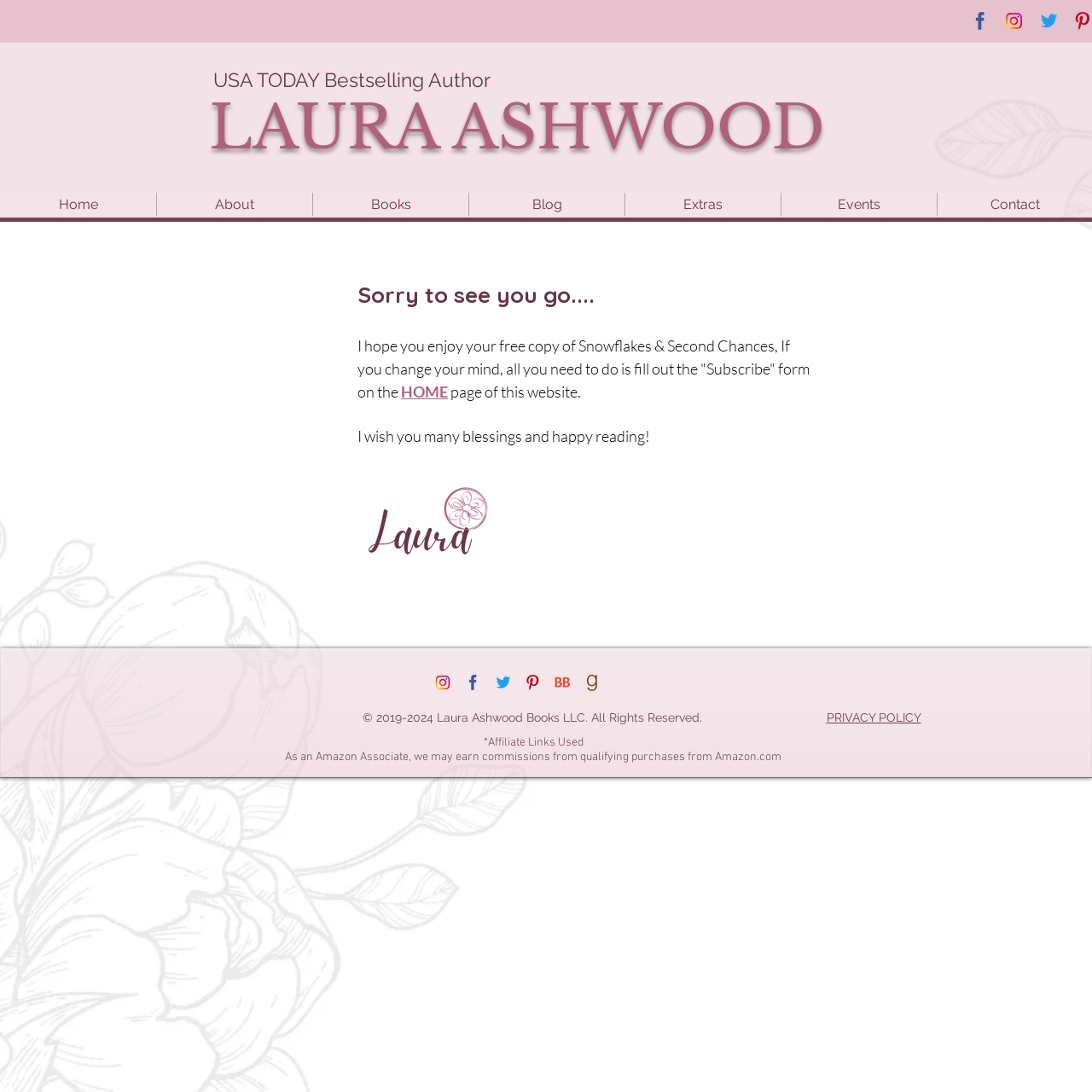What is the author's name? Look at the image and give a one-word or short phrase answer.

Laura Ashwood